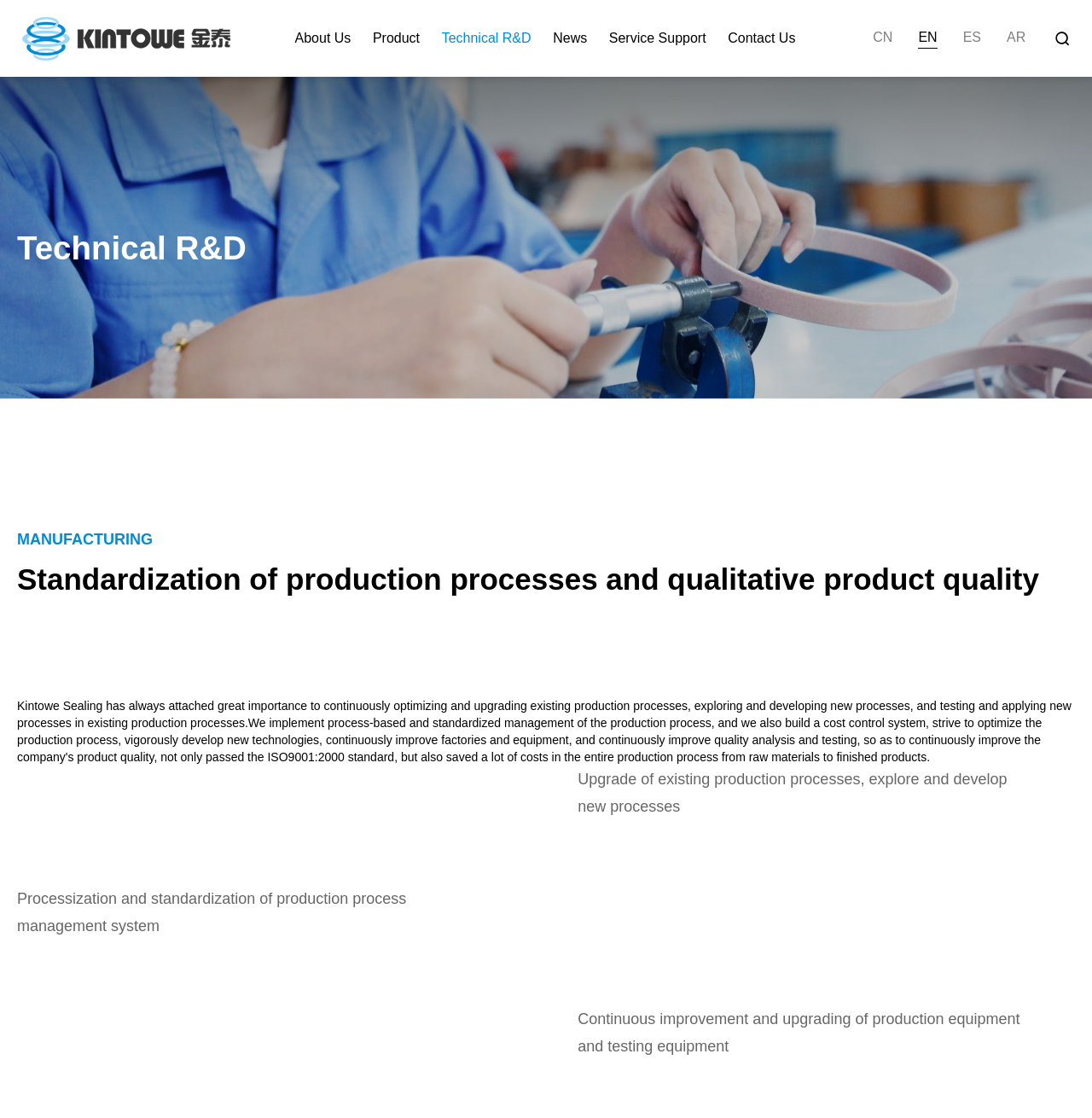Use a single word or phrase to answer the question:
What are the main categories on the top navigation bar?

About Us, Product, Technical R&D, News, Service Support, Contact Us